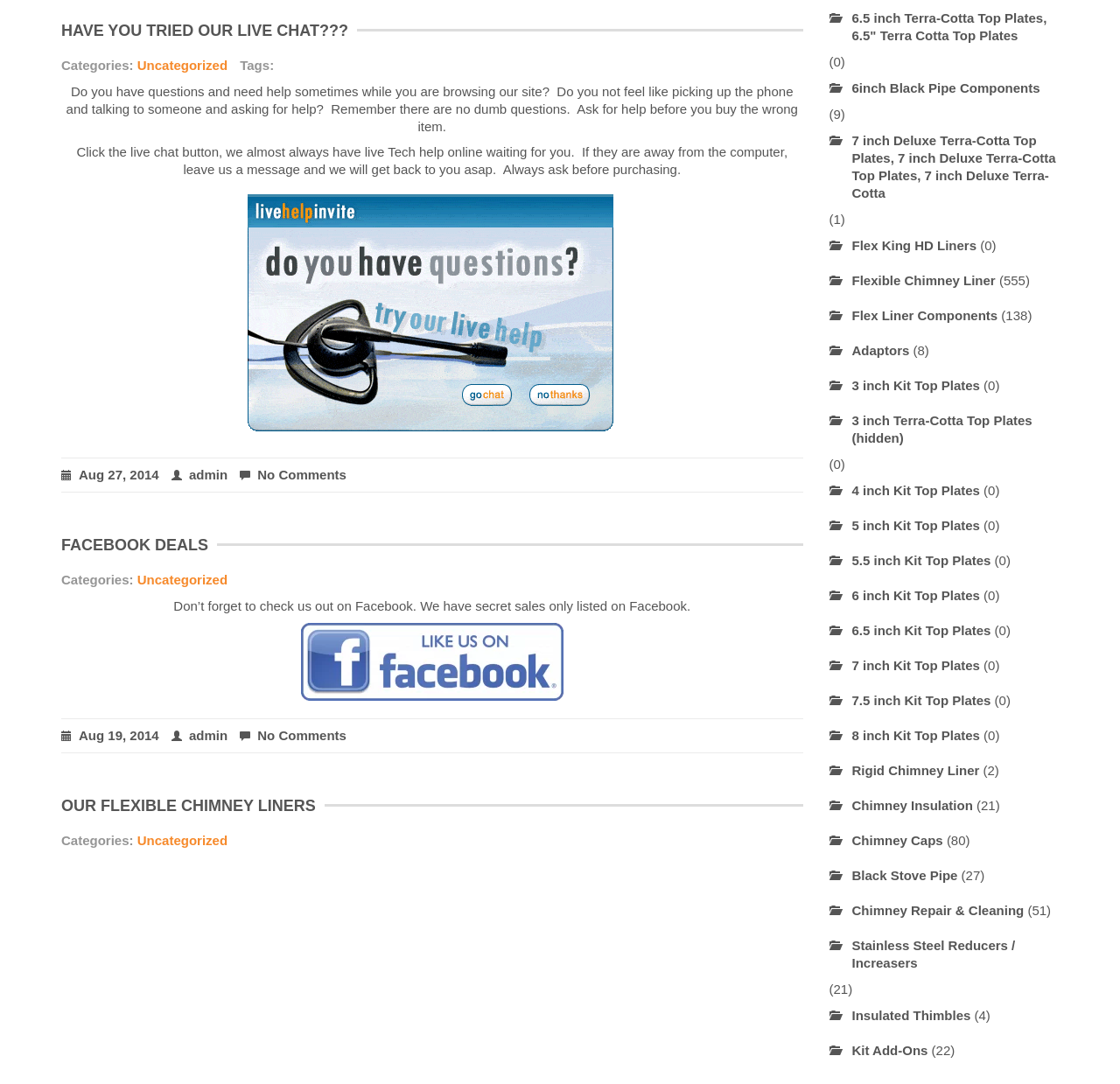Find the bounding box of the UI element described as follows: "No Comments".

[0.214, 0.664, 0.309, 0.694]